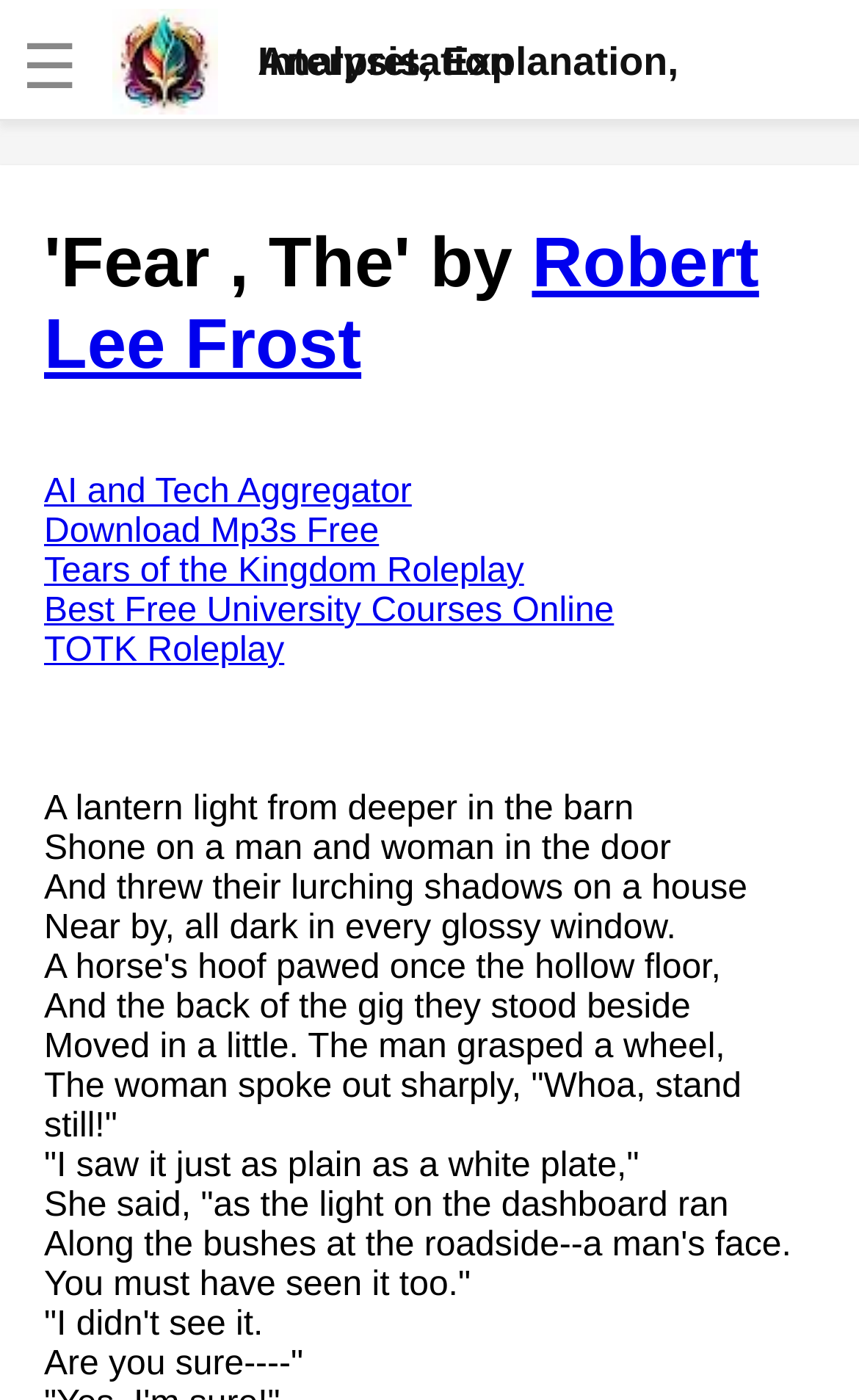Kindly determine the bounding box coordinates for the clickable area to achieve the given instruction: "Click the link to analyze 'The Road Not Taken' by Robert Frost".

[0.038, 0.2, 0.615, 0.282]